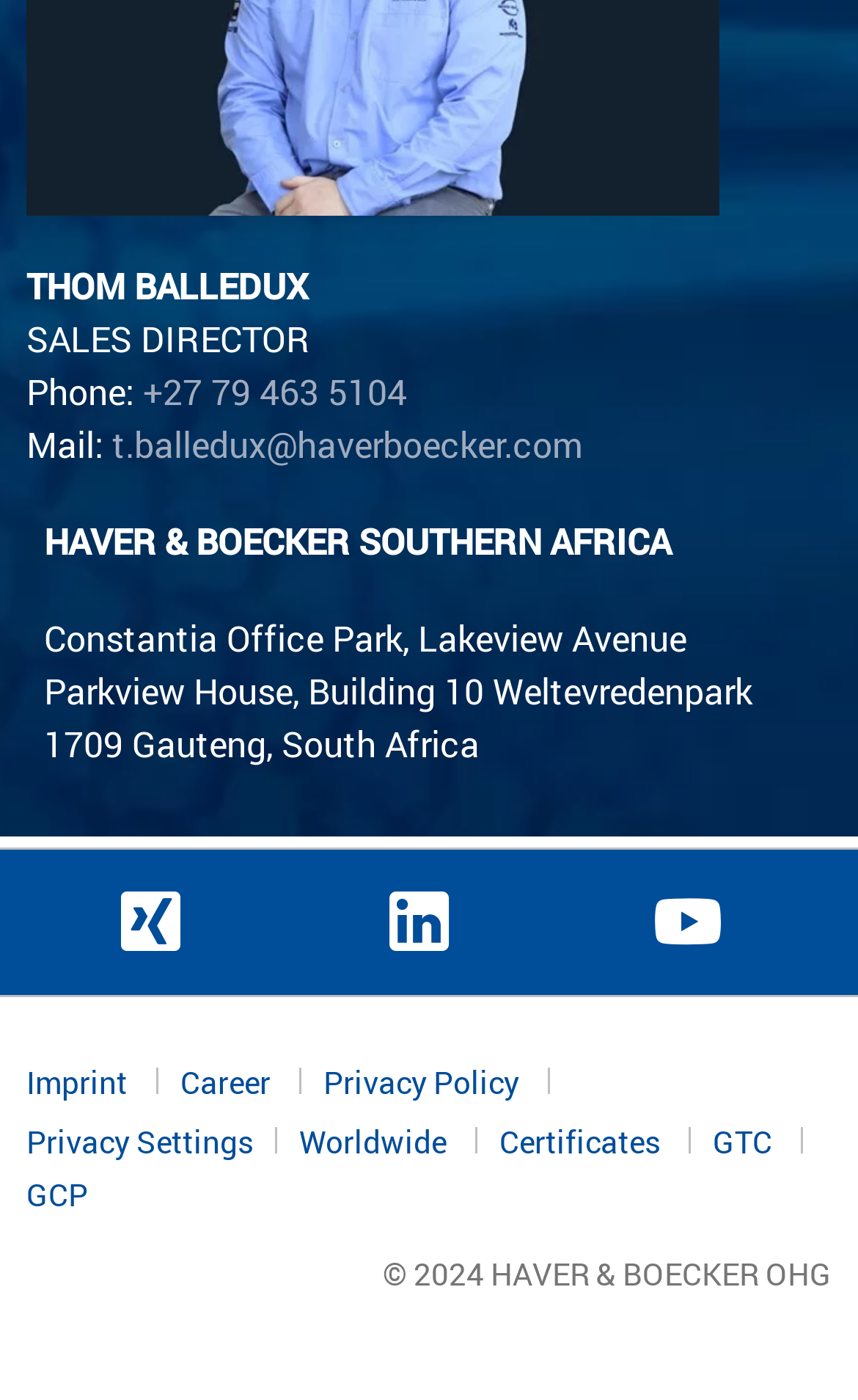Give the bounding box coordinates for the element described by: "+27 79 463 5104".

[0.167, 0.262, 0.474, 0.296]